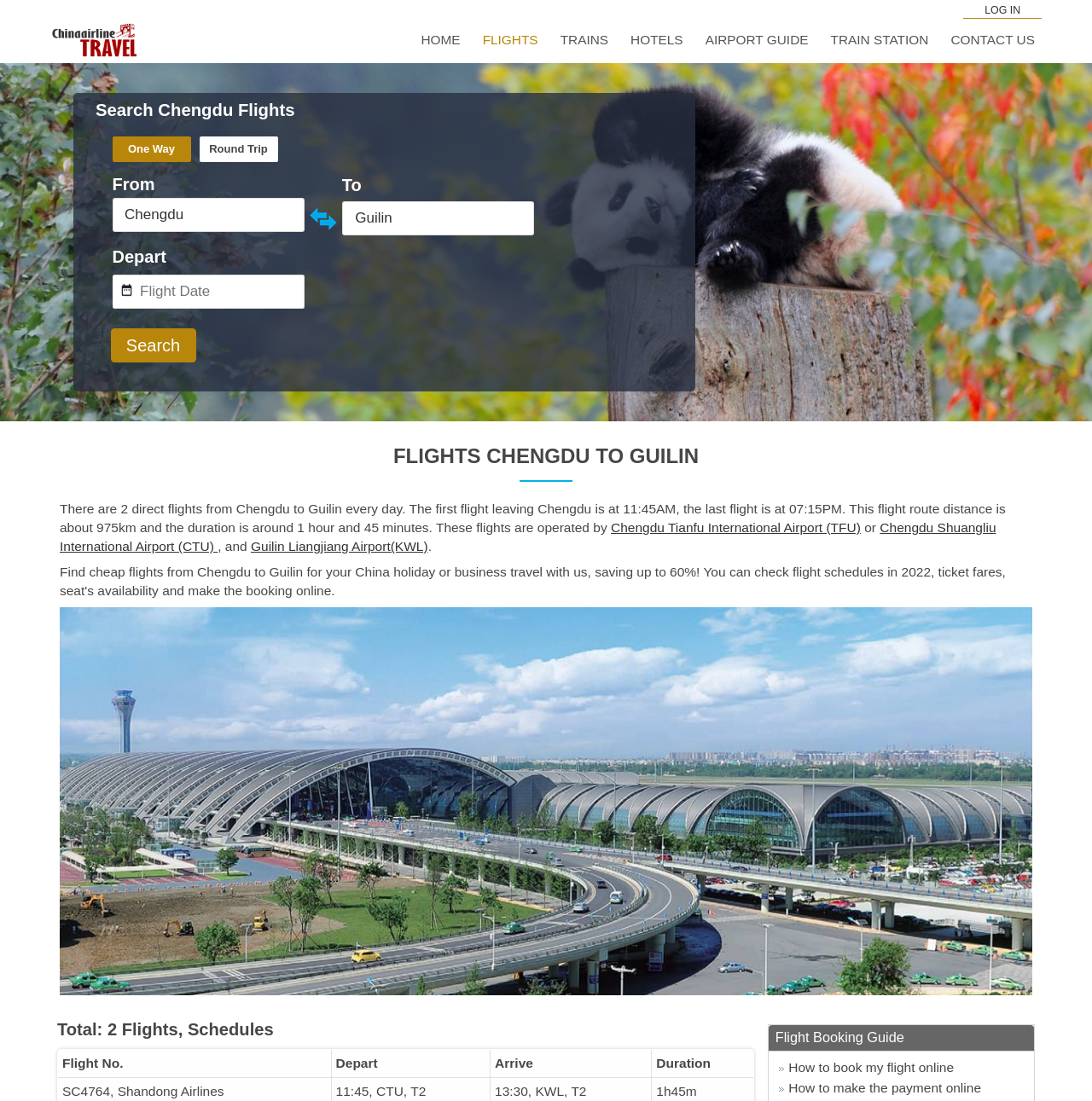Given the element description Home, specify the bounding box coordinates of the corresponding UI element in the format (top-left x, top-left y, bottom-right x, bottom-right y). All values must be between 0 and 1.

[0.379, 0.02, 0.428, 0.053]